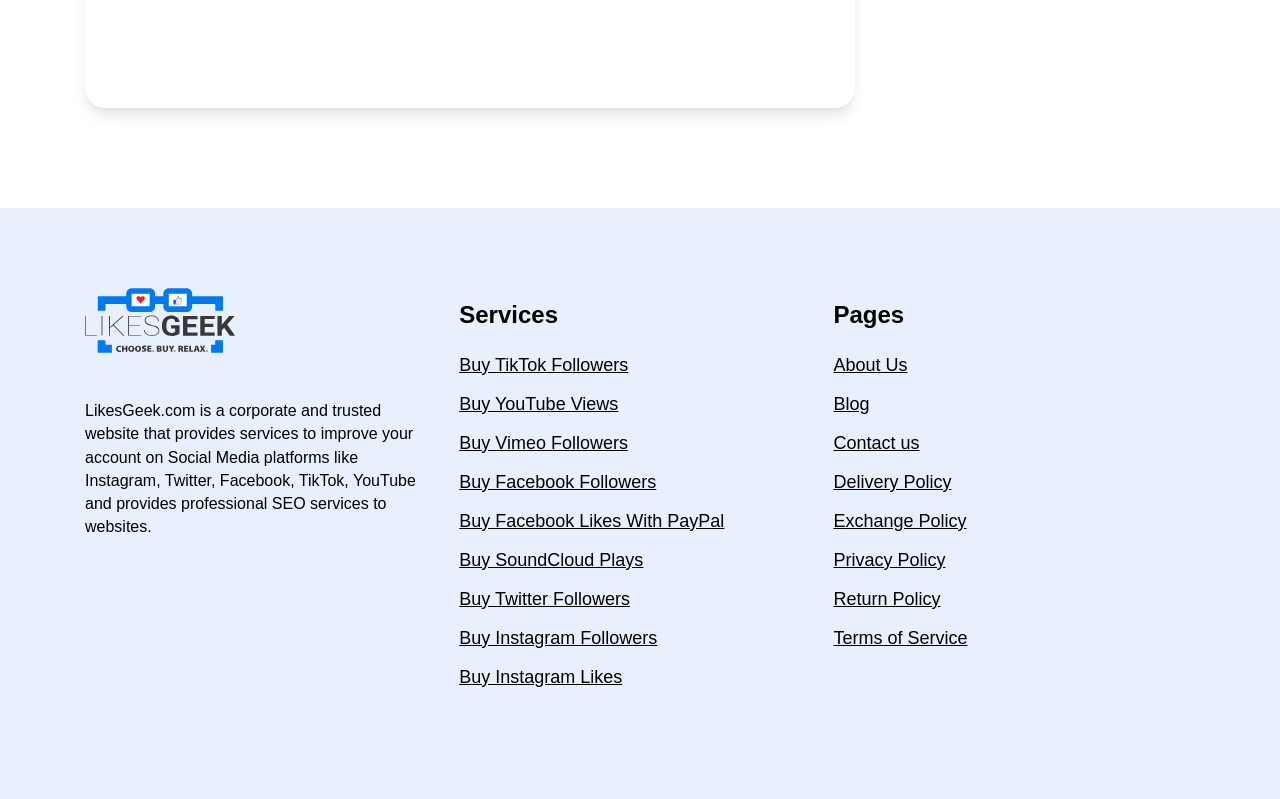Pinpoint the bounding box coordinates of the area that should be clicked to complete the following instruction: "Buy TikTok Followers". The coordinates must be given as four float numbers between 0 and 1, i.e., [left, top, right, bottom].

[0.359, 0.442, 0.632, 0.472]